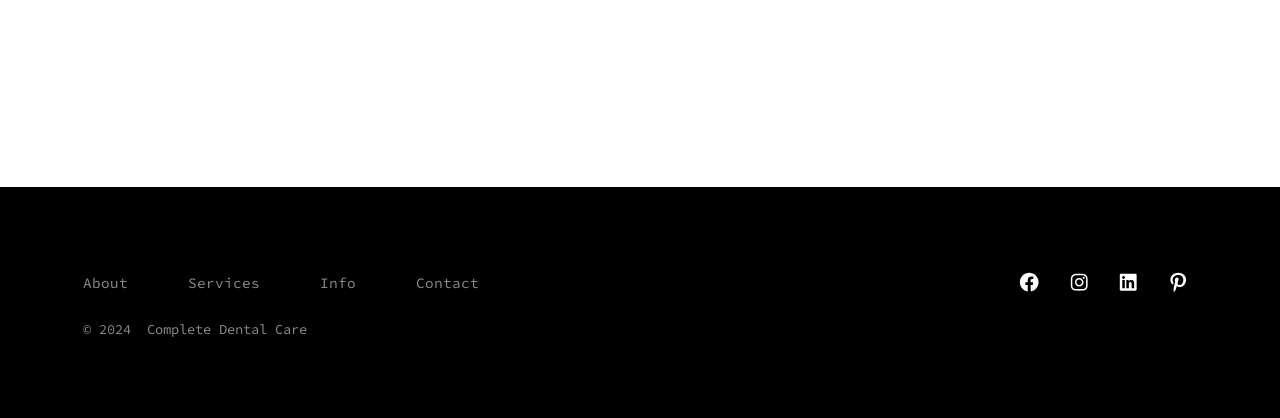Identify the bounding box coordinates of the section to be clicked to complete the task described by the following instruction: "Open Instagram in a new tab". The coordinates should be four float numbers between 0 and 1, formatted as [left, top, right, bottom].

[0.828, 0.628, 0.858, 0.72]